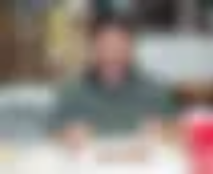Elaborate on the image by describing it in detail.

The image captures a focused individual sitting at a table, engaged in cutting long strips of material with an electric cutting wheel. This scene is part of a detailed assembly process for multi-sensory books, showcasing the hands-on work involved in crafting these unique educational resources. The background hints at a dynamic workspace, likely filled with various tools and materials necessary for this intricate task. The individual is central to the effort of preparing the pages, emphasizing the dedication and effort that goes into each book produced by the organization.